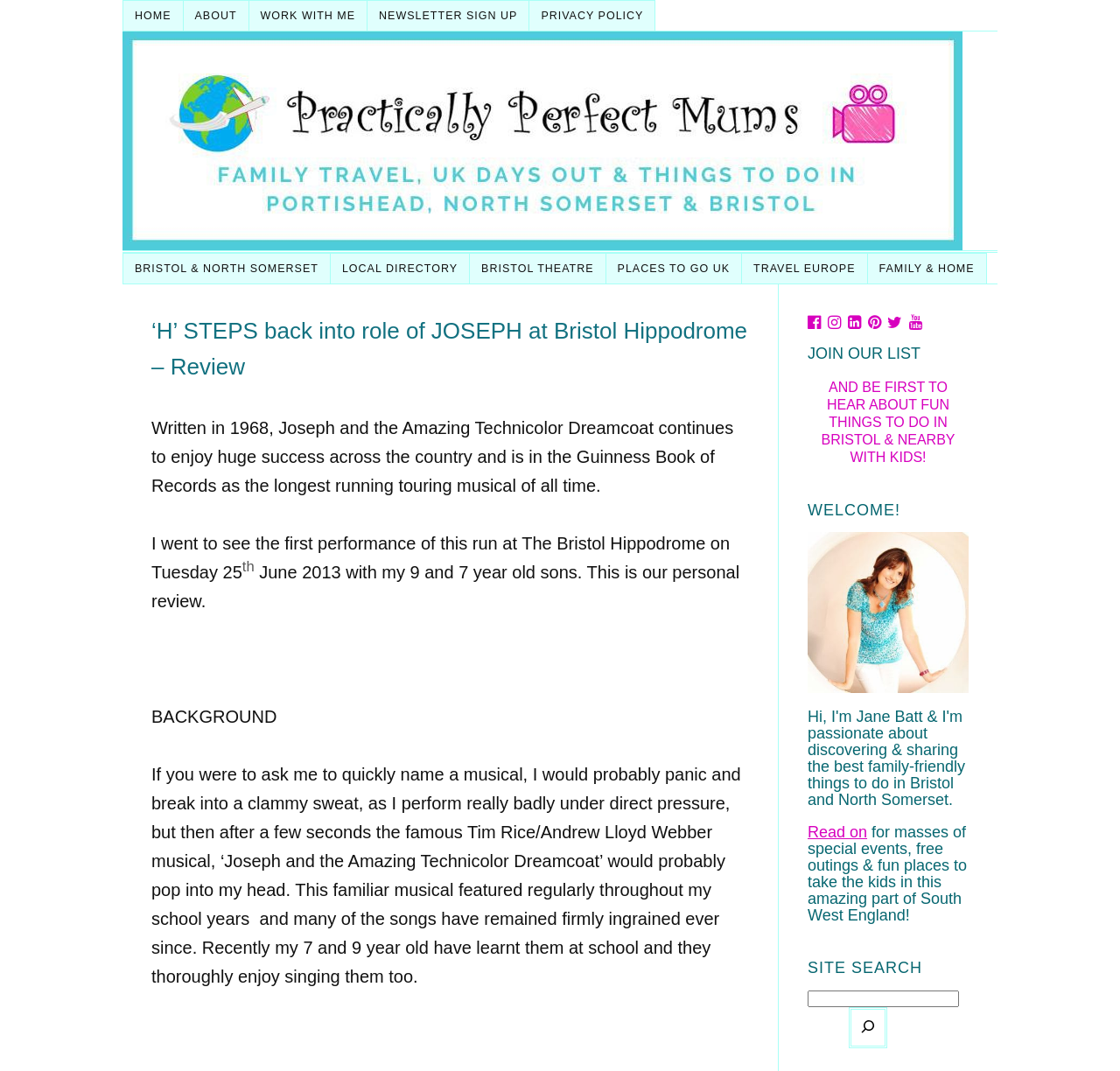Write an extensive caption that covers every aspect of the webpage.

This webpage is a review of the musical "Joseph and the Amazing Technicolor Dreamcoat" at the Bristol Hippodrome. At the top of the page, there is a header section with links to "HOME", "ABOUT", "WORK WITH ME", "NEWSLETTER SIGN UP", and "PRIVACY POLICY". Below this, there is a large header image with the title "Practically Perfect Mums" and a navigation menu with links to various categories such as "BRISTOL & NORTH SOMERSET", "LOCAL DIRECTORY", "BRISTOL THEATRE", and more.

The main content of the page is a review of the musical, which starts with a heading "‘H’ STEPS back into role of JOSEPH at Bristol Hippodrome – Review". The review is written in a personal tone and describes the author's experience of watching the musical with their 9 and 7-year-old sons. The text is divided into sections, with headings such as "BACKGROUND" and "Written in 1968, Joseph and the Amazing Technicolor Dreamcoat continues to enjoy huge success across the country and is in the Guinness Book of Records as the longest running touring musical of all time."

On the right-hand side of the page, there are several social media links and a section to "JOIN OUR LIST" and receive updates about fun things to do in Bristol and nearby with kids. Below this, there is a "WELCOME!" message and an image of Jane Batt, the author of the blog. Further down, there is a call-to-action to "Read on" and a search bar to search the site.

Overall, the page has a clean and organized layout, with a clear hierarchy of information and easy-to-read text. The use of headings, images, and social media links breaks up the content and makes the page visually appealing.